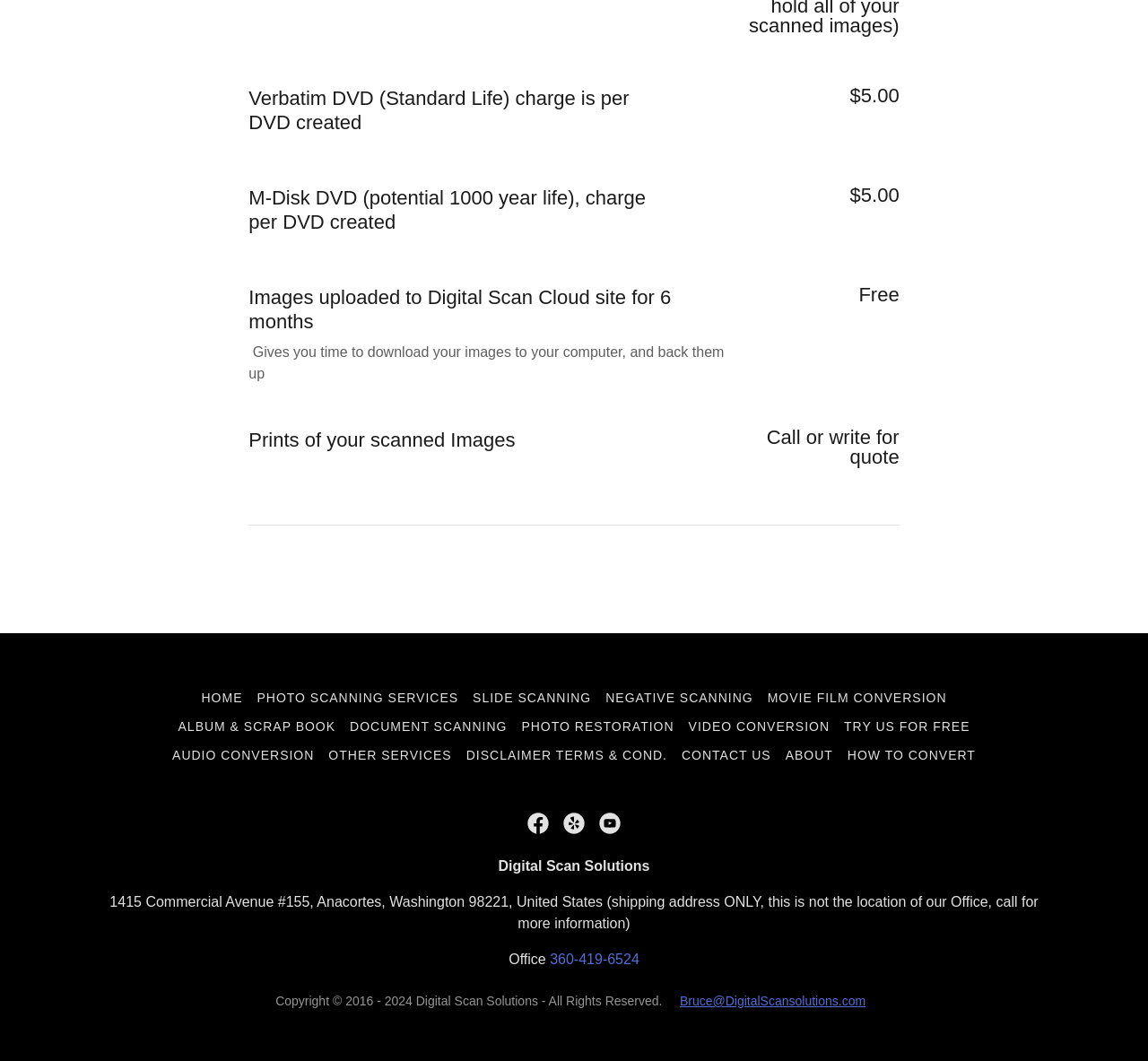Please determine the bounding box coordinates for the element that should be clicked to follow these instructions: "Visit the Facebook social media page".

[0.453, 0.759, 0.484, 0.793]